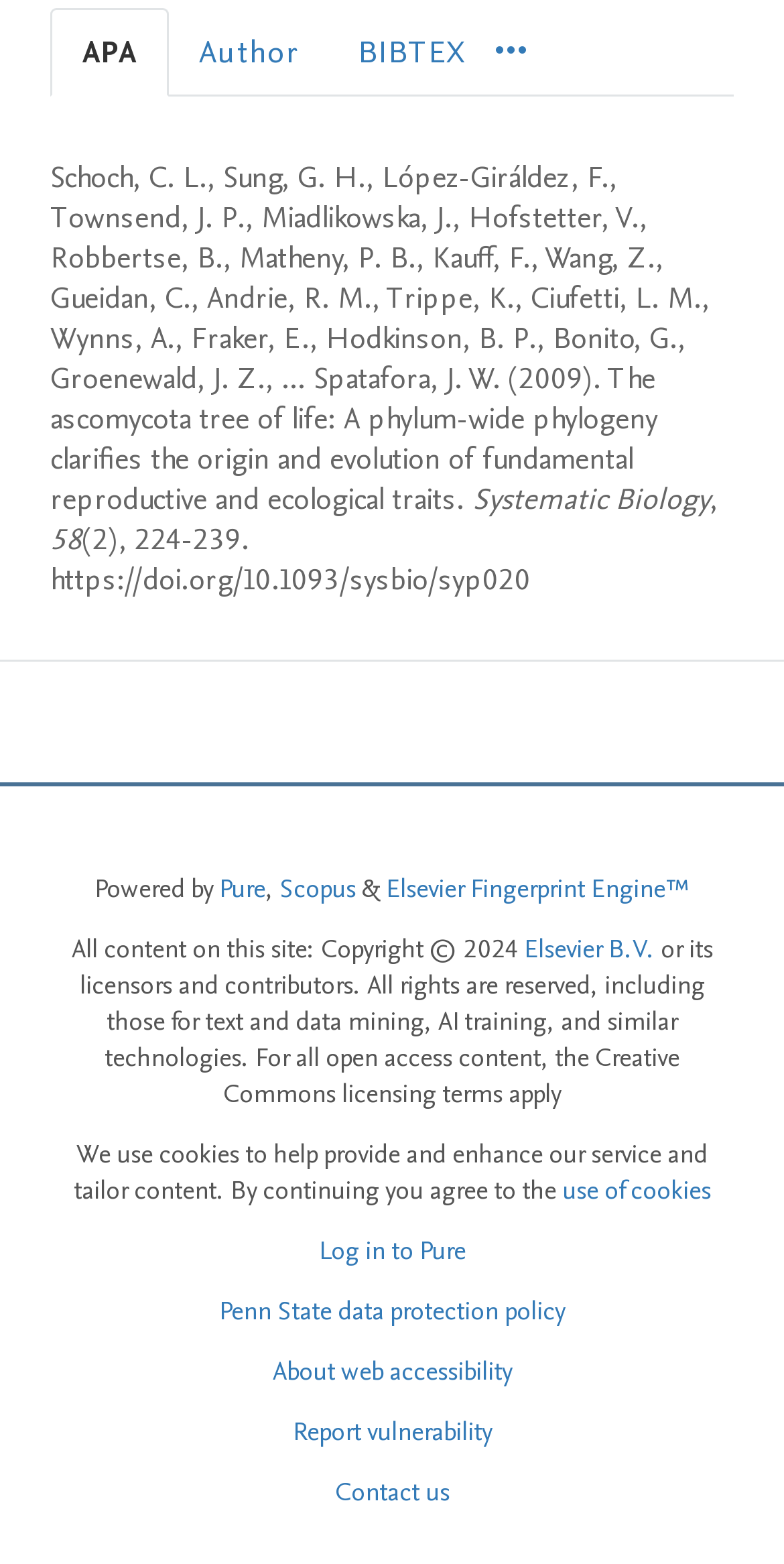Provide the bounding box coordinates of the UI element this sentence describes: "About web accessibility".

[0.347, 0.865, 0.653, 0.888]